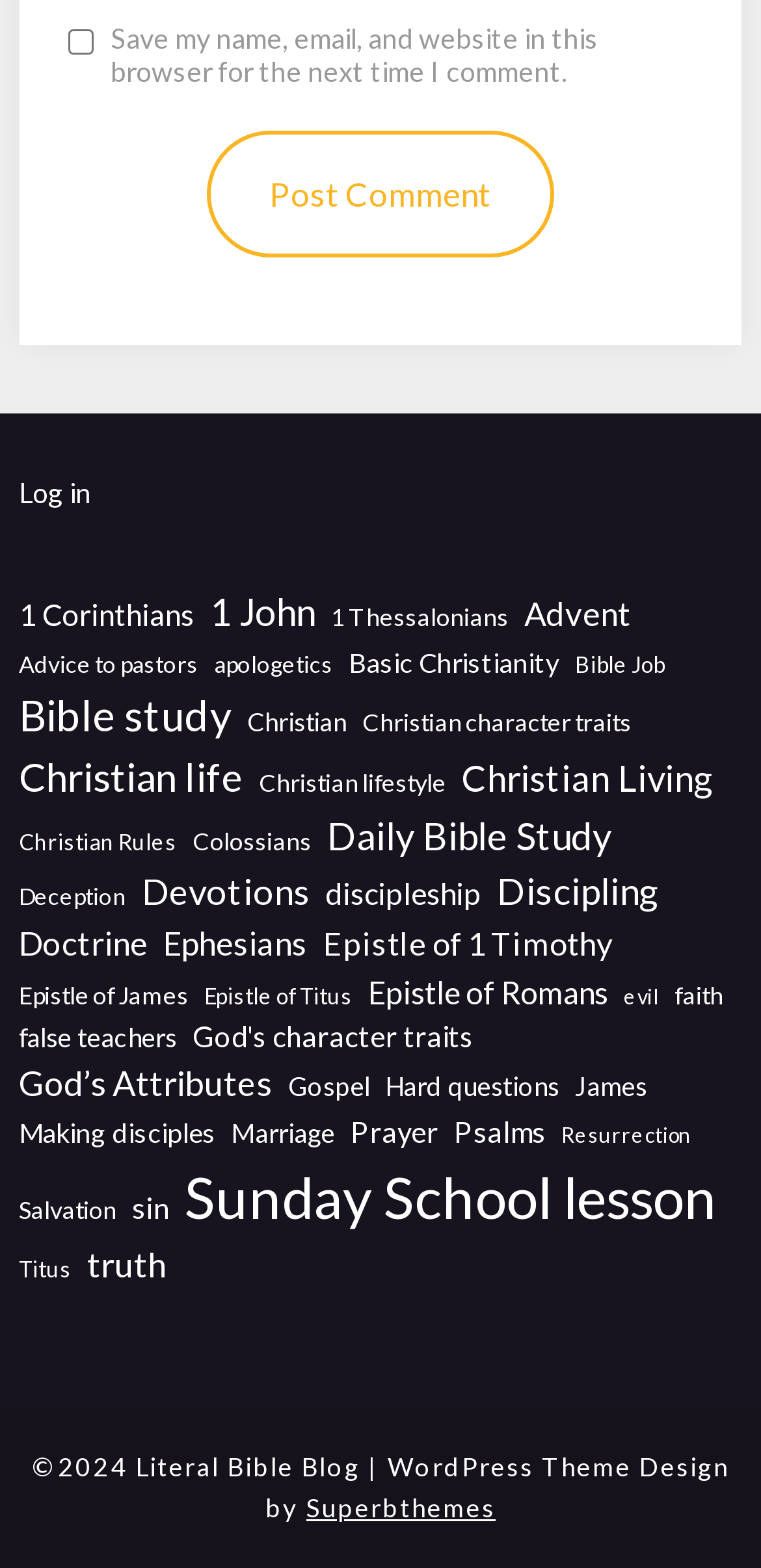What is the purpose of the checkbox?
Please give a detailed and elaborate explanation in response to the question.

The checkbox is labeled 'Save my name, email, and website in this browser for the next time I comment.' This suggests that its purpose is to save the user's comment information for future use.